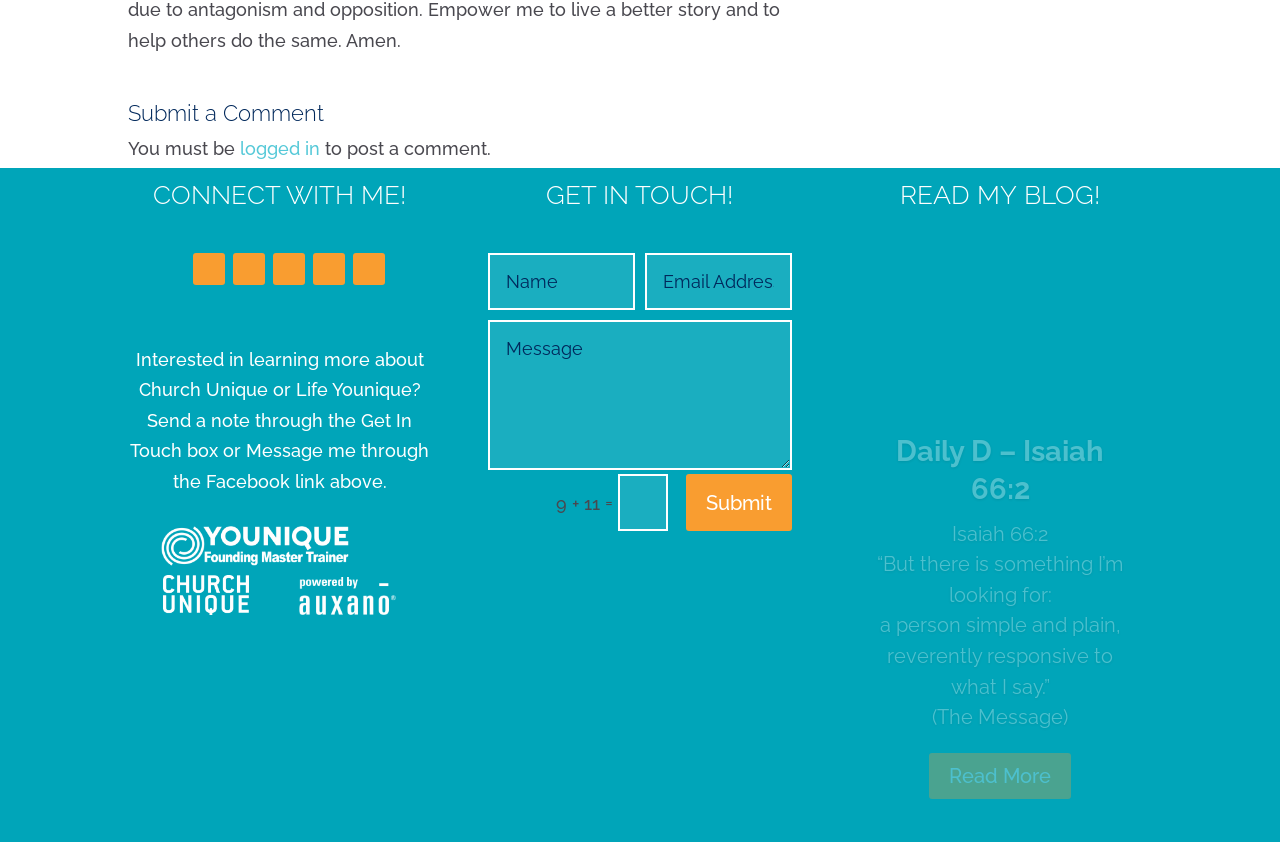Locate the bounding box coordinates of the clickable element to fulfill the following instruction: "Send a message through the Get In Touch box". Provide the coordinates as four float numbers between 0 and 1 in the format [left, top, right, bottom].

[0.382, 0.301, 0.496, 0.369]